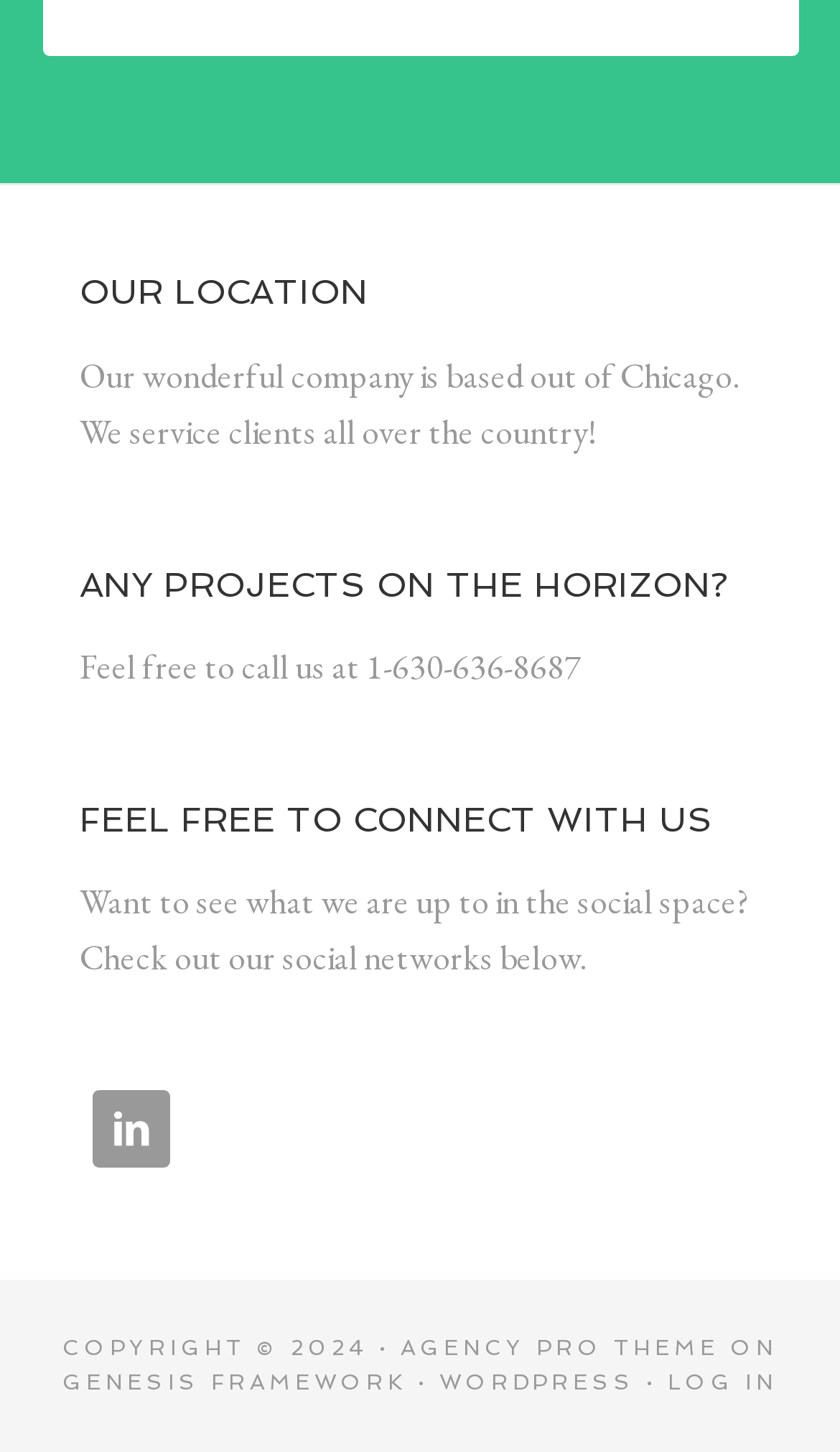Identify the bounding box for the UI element described as: "WordPress". The coordinates should be four float numbers between 0 and 1, i.e., [left, top, right, bottom].

[0.523, 0.944, 0.756, 0.96]